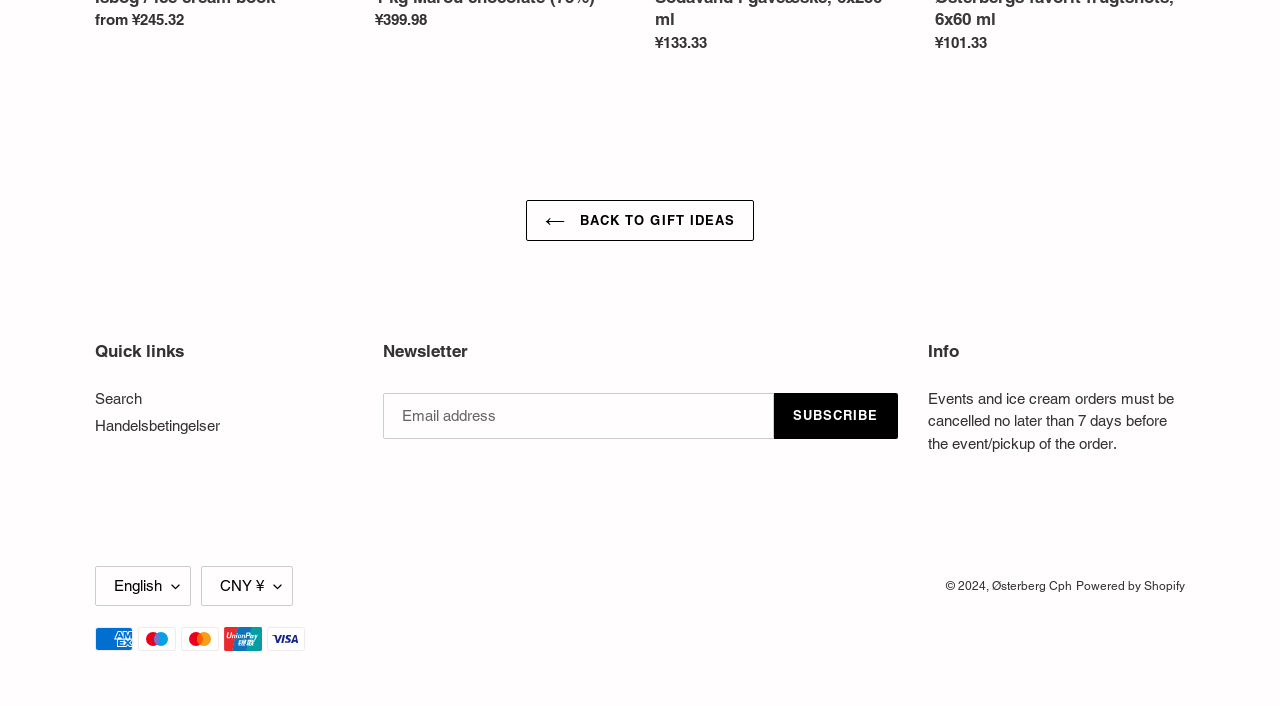Please identify the coordinates of the bounding box for the clickable region that will accomplish this instruction: "Click BACK TO GIFT IDEAS".

[0.411, 0.283, 0.589, 0.342]